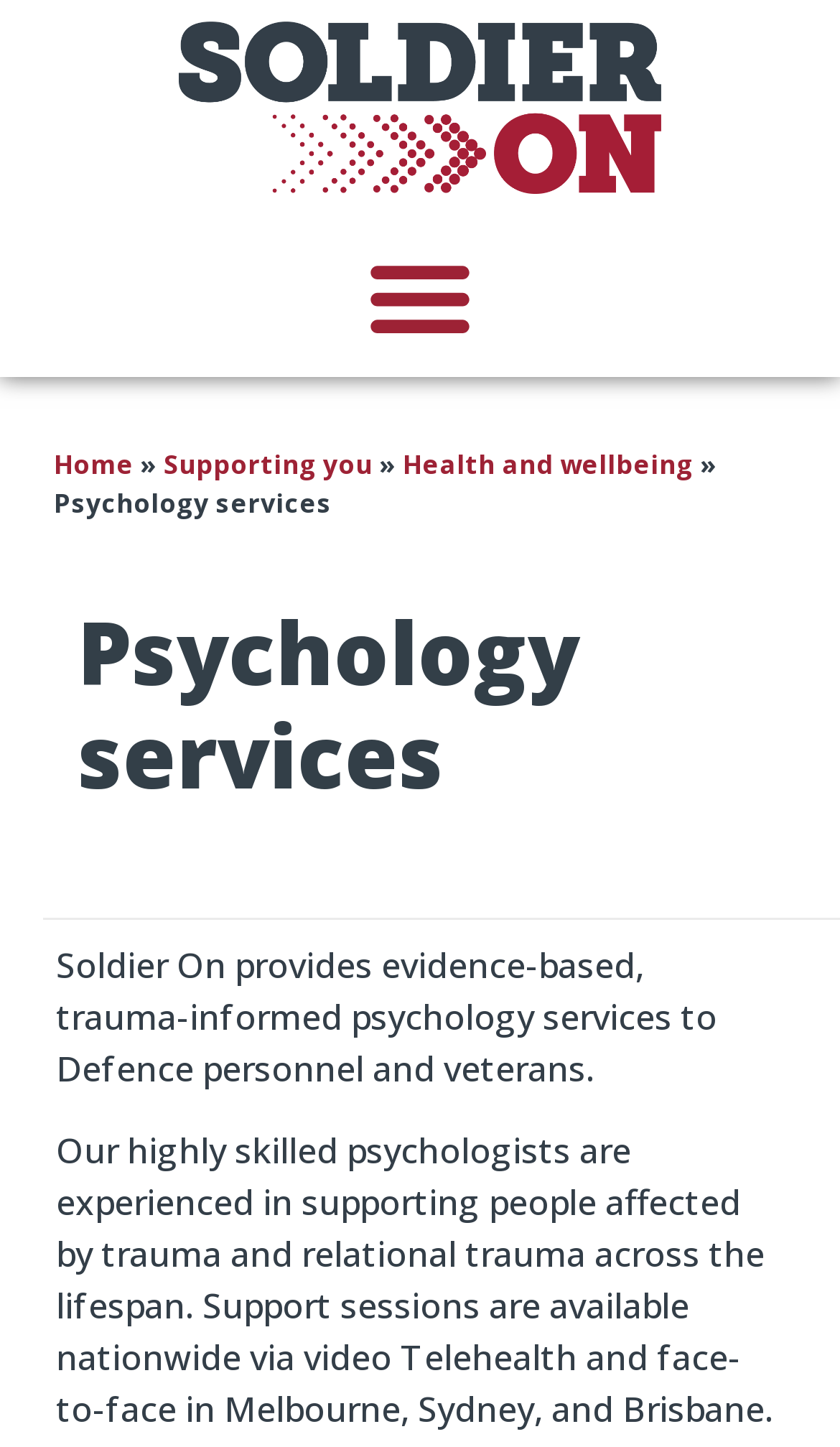Is the menu expanded?
Use the image to give a comprehensive and detailed response to the question.

I found this answer by looking at the button element 'Menu Toggle' which has the property 'expanded: False', indicating that the menu is not expanded.